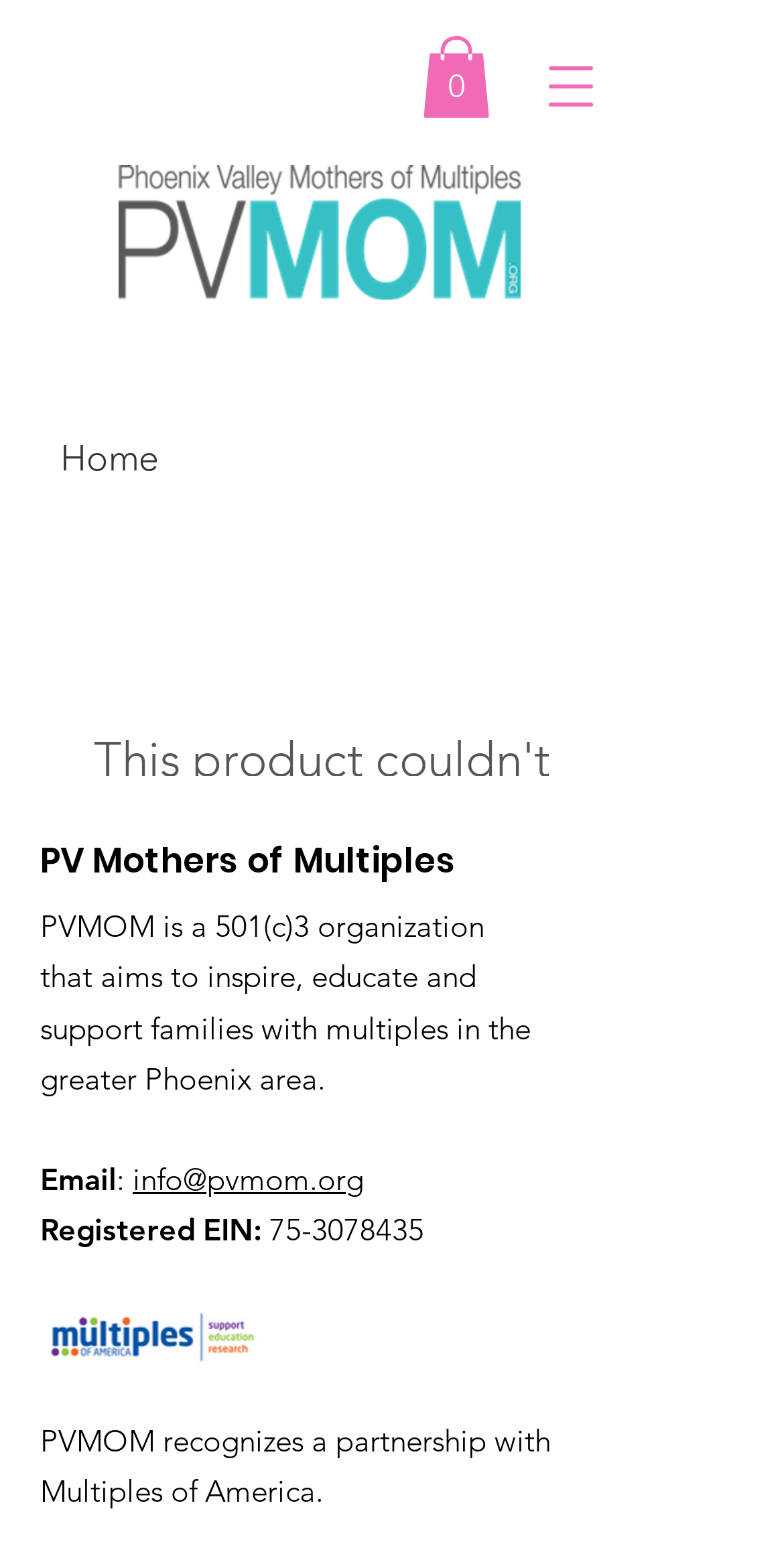How many navigation links are there at the top of the page?
Based on the image, answer the question with as much detail as possible.

I found the answer by looking at the link elements at the top of the main section of the webpage and counting the number of links, which are 'Home' and 'Continue Shopping'.